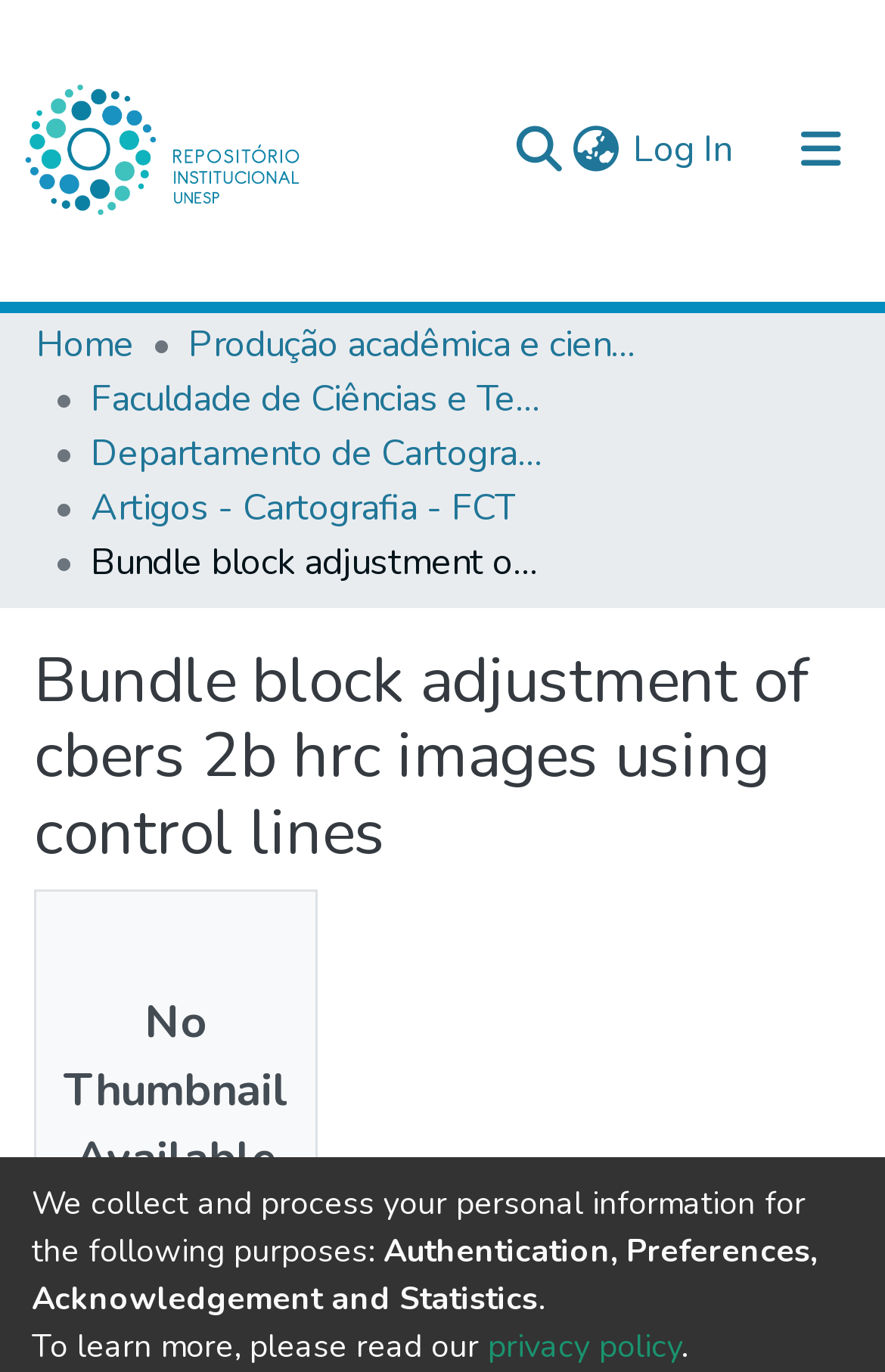What is the purpose of CBERS images?
Based on the image, provide a one-word or brief-phrase response.

Deforestation management and fire control